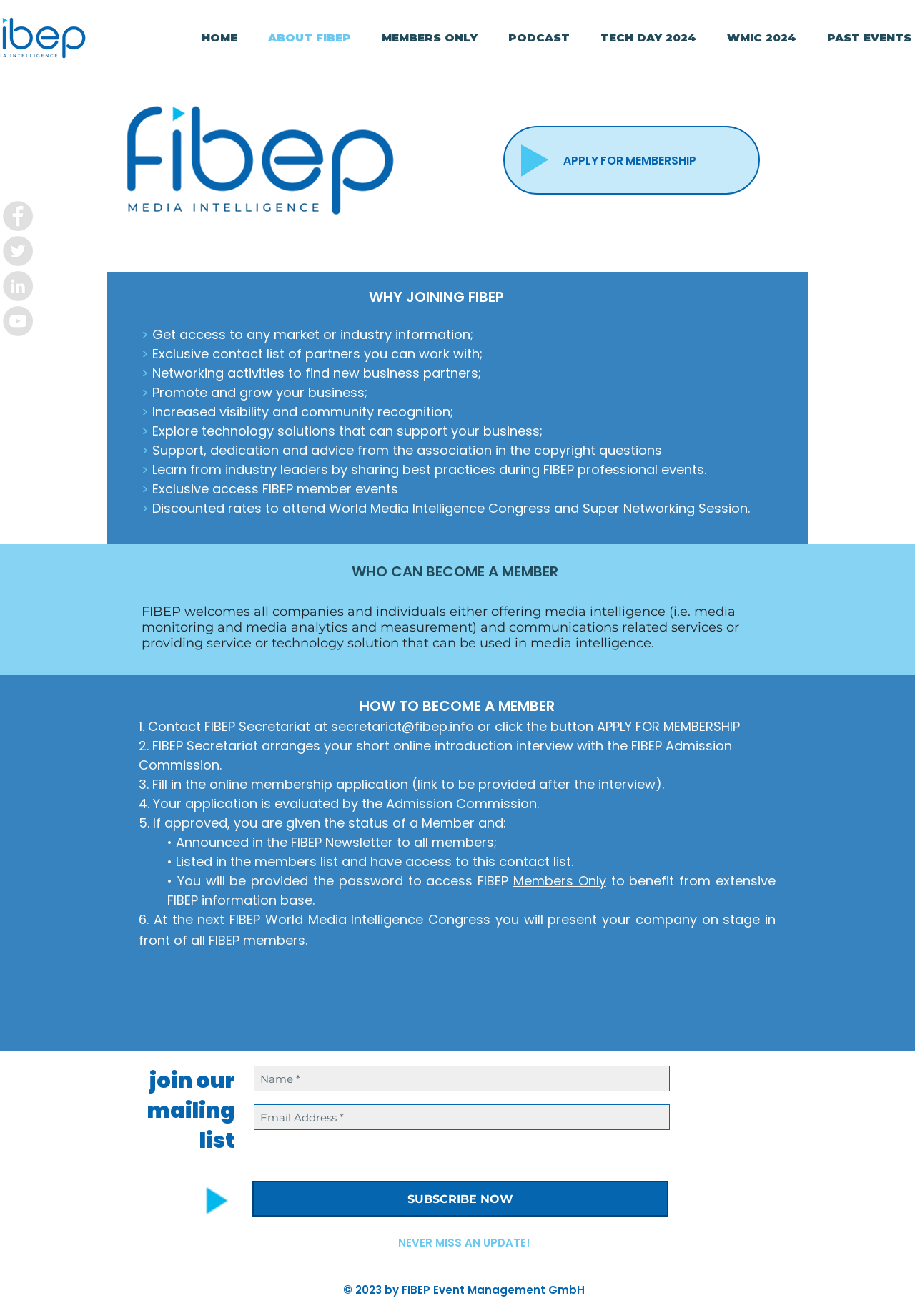Identify the coordinates of the bounding box for the element described below: "aria-label="Name *" name="name-*" placeholder="Name *"". Return the coordinates as four float numbers between 0 and 1: [left, top, right, bottom].

[0.277, 0.81, 0.732, 0.829]